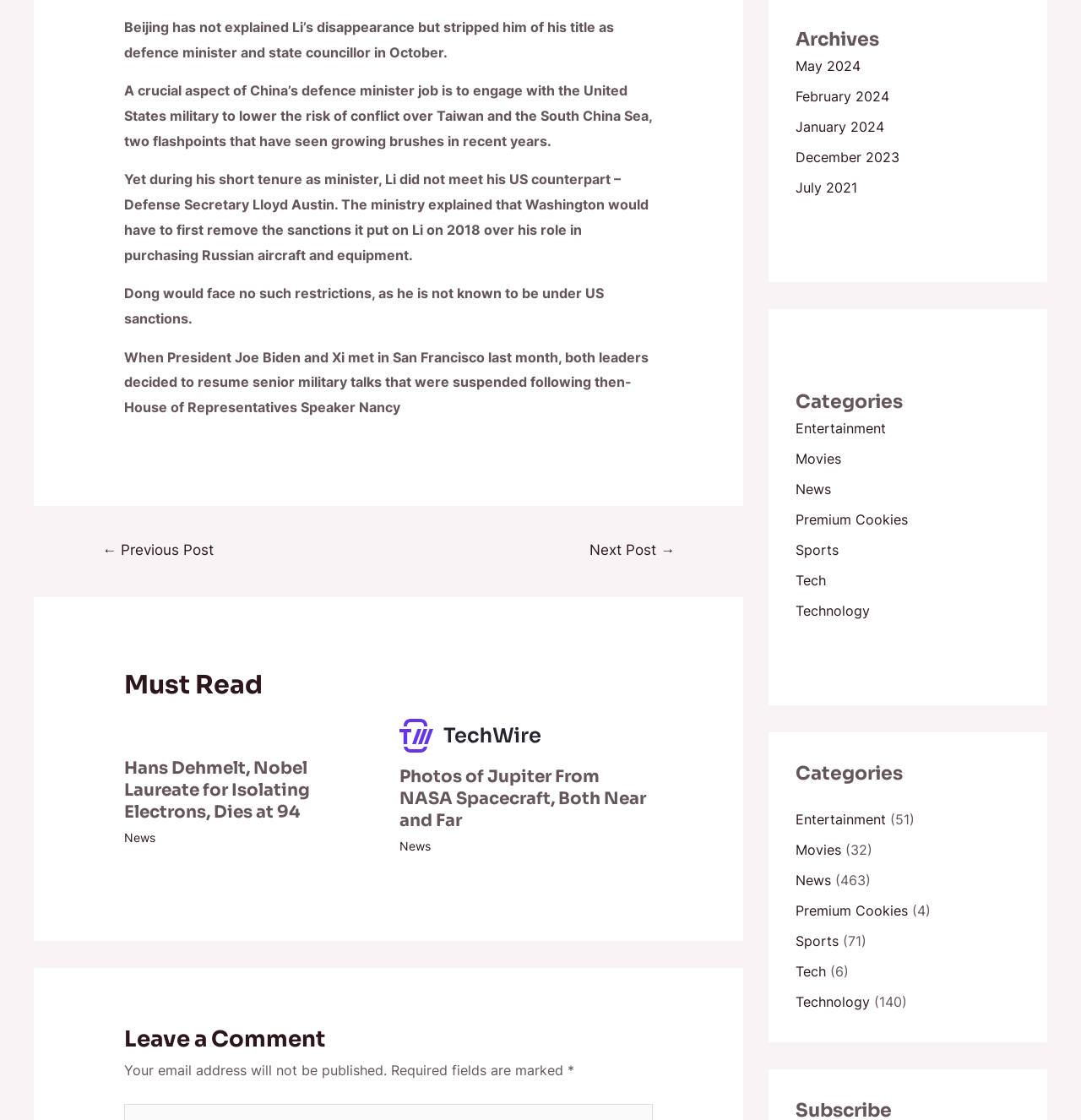Locate the bounding box of the UI element with the following description: "Technology".

[0.736, 0.537, 0.805, 0.552]